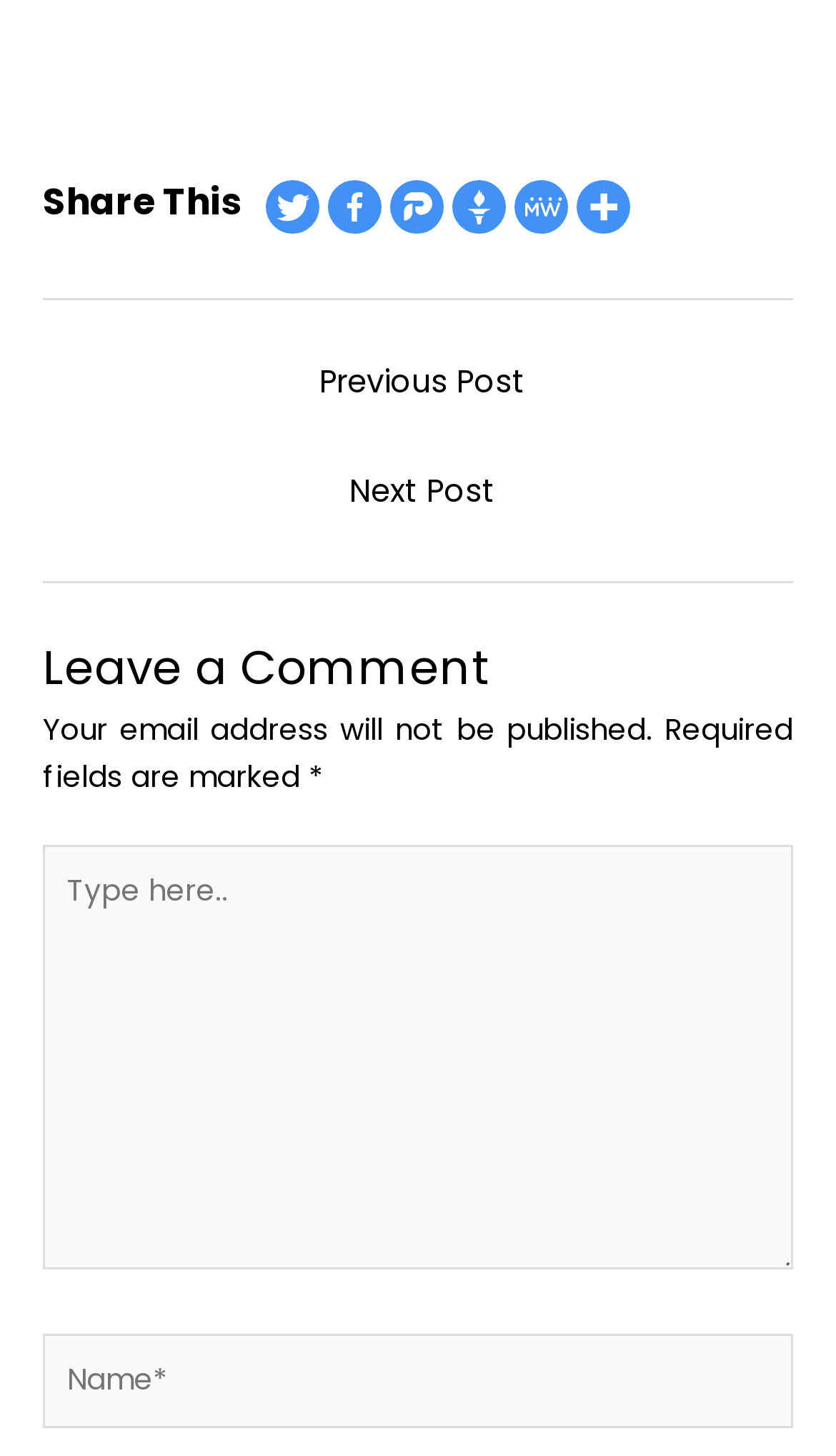Find and indicate the bounding box coordinates of the region you should select to follow the given instruction: "Share this on Twitter".

[0.318, 0.528, 0.382, 0.565]